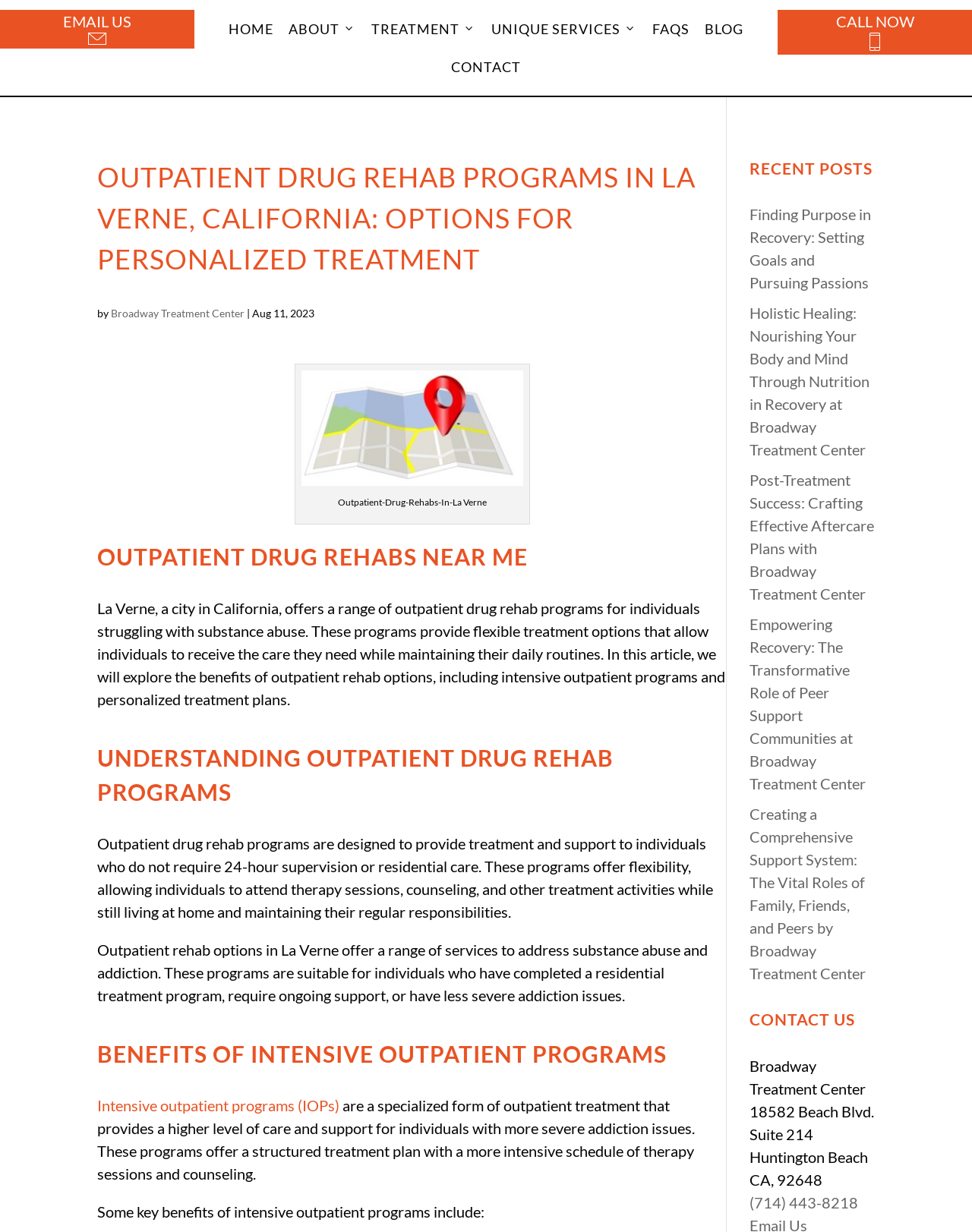Give the bounding box coordinates for the element described as: "Intensive outpatient programs (IOPs)".

[0.1, 0.89, 0.349, 0.905]